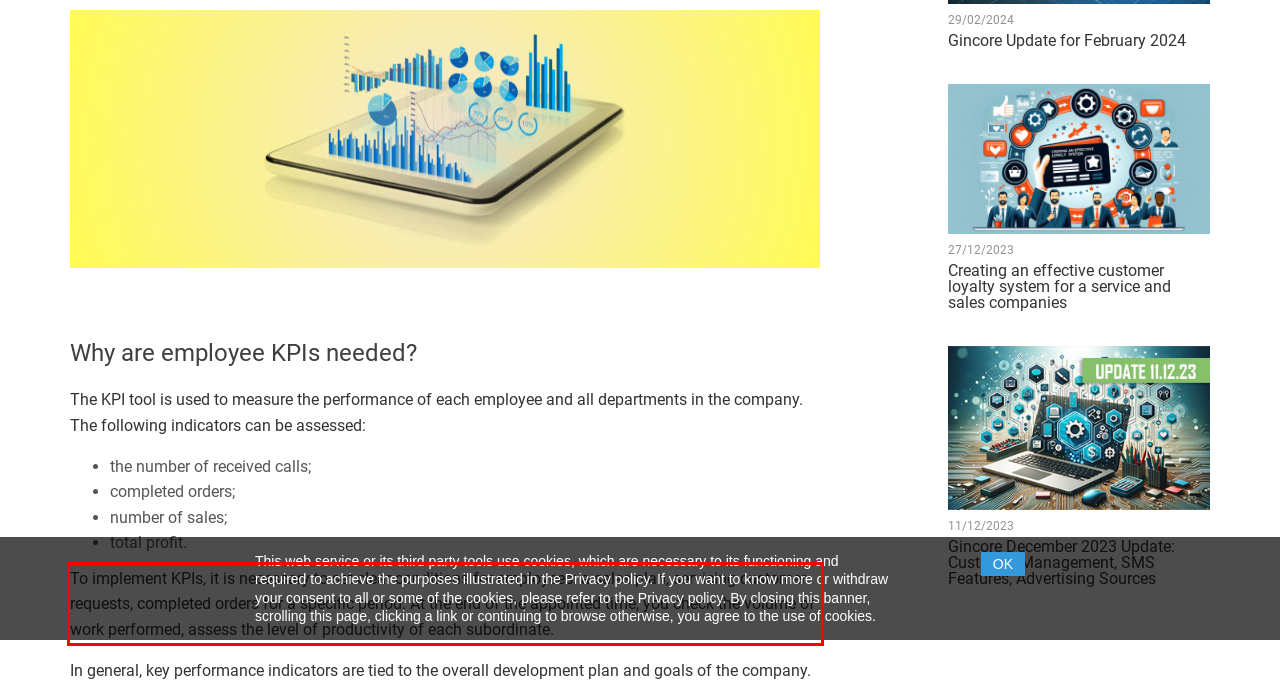Within the screenshot of the webpage, there is a red rectangle. Please recognize and generate the text content inside this red bounding box.

To implement KPIs, it is necessary to set clear conditions for employees: a sales plan, servicing customer requests, completed orders for a specific period. At the end of the appointed time, you check the volume of work performed, assess the level of productivity of each subordinate.